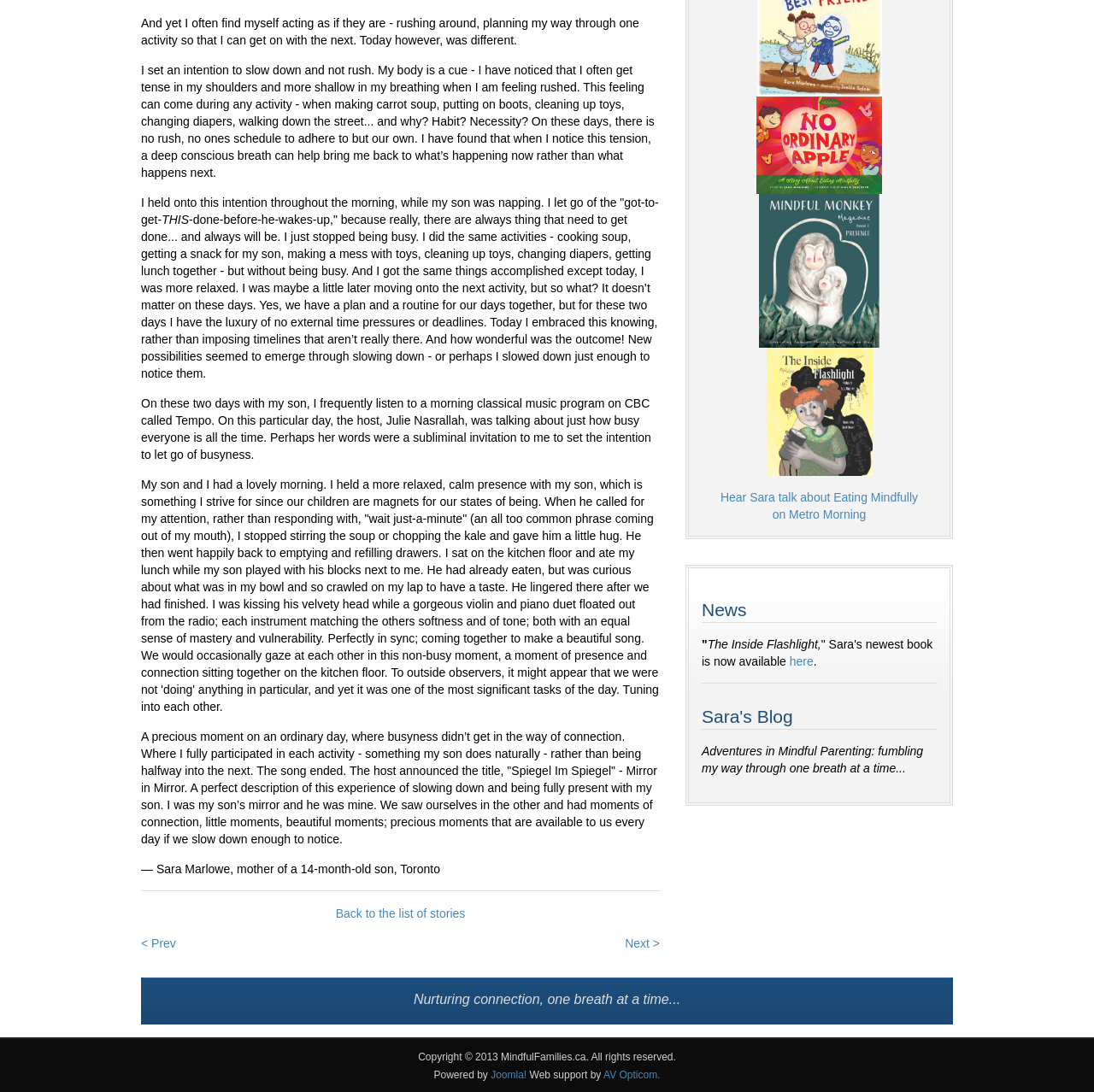Please locate the UI element described by "< Prev" and provide its bounding box coordinates.

[0.129, 0.856, 0.161, 0.872]